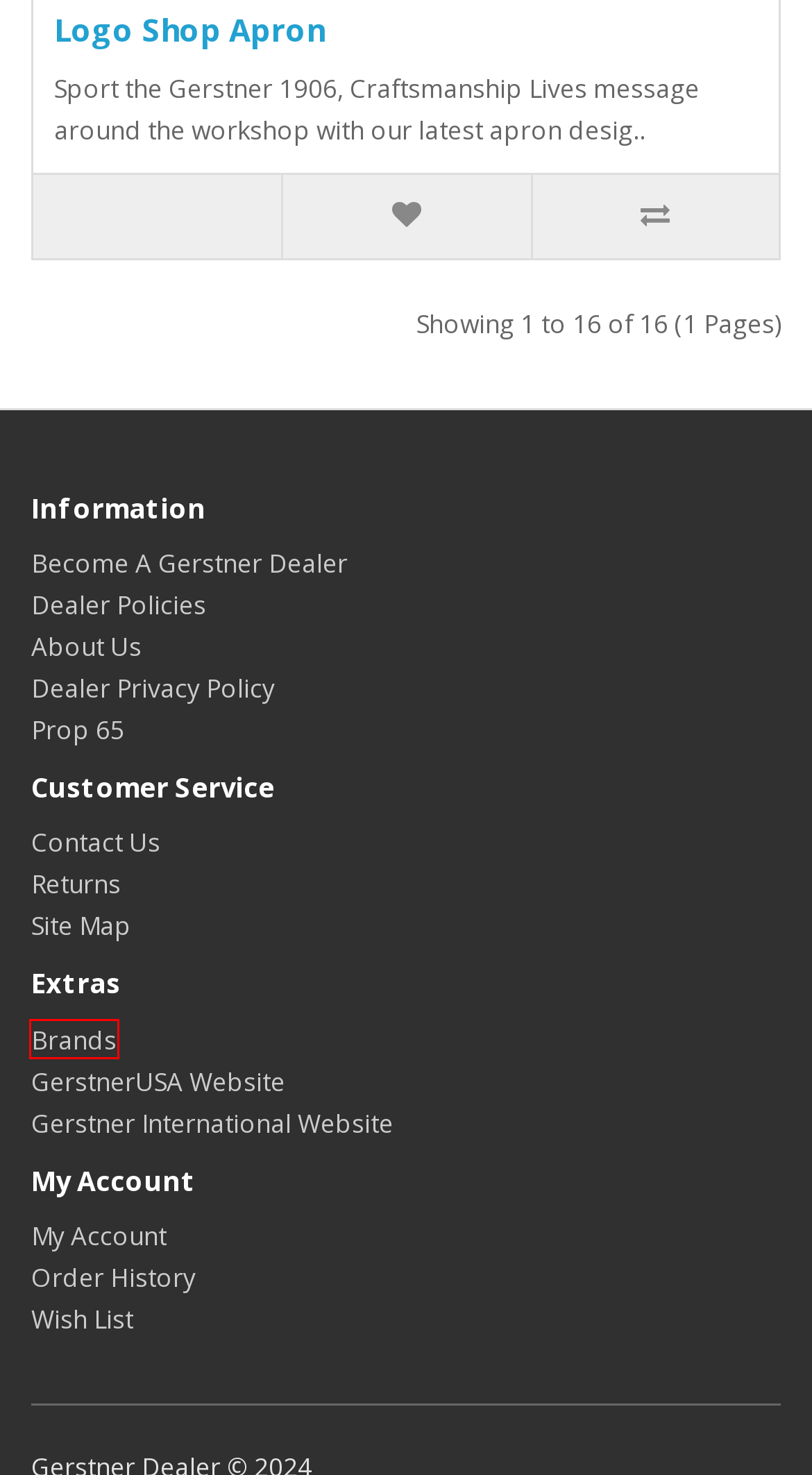Examine the screenshot of a webpage with a red bounding box around a specific UI element. Identify which webpage description best matches the new webpage that appears after clicking the element in the red bounding box. Here are the candidates:
A. Dealer Privacy Policy
B. Logo Shop Apron
C. Become A Gerstner Dealer
D. Gerstner International - Wood Chests and Cases
E. Find Your Favorite Brand
F. About Us
G. Product Returns
H. Contact Us

E